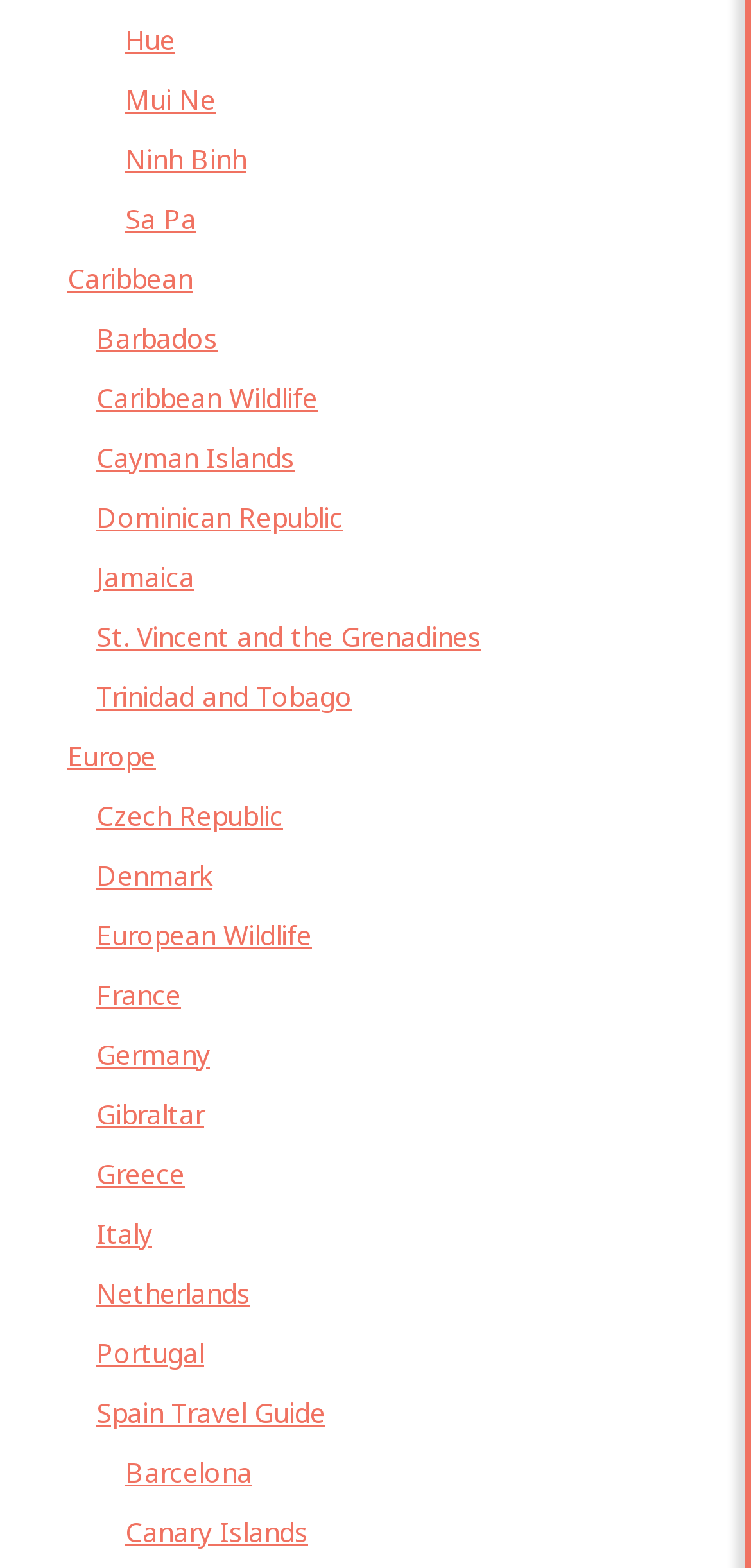Examine the screenshot and answer the question in as much detail as possible: What is the first destination in Asia?

By examining the links on the webpage, I found that the first link under the Asia category is 'Hue', which is a city in Vietnam.